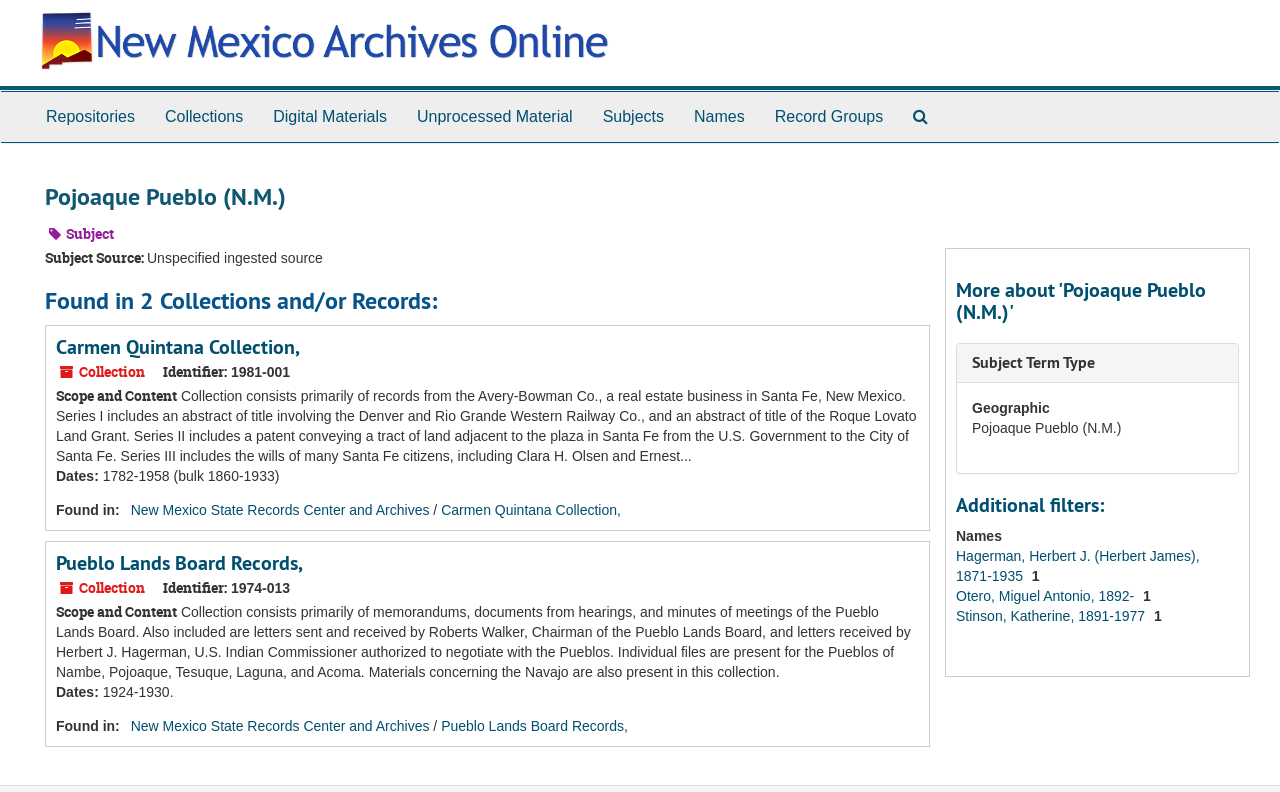Generate a comprehensive caption for the webpage you are viewing.

The webpage is about Pojoaque Pueblo in New Mexico, and it appears to be an archive or repository of historical records and collections. At the top of the page, there is a navigation menu with links to "Repositories", "Collections", "Digital Materials", "Unprocessed Material", "Subjects", "Names", "Record Groups", and "Search The Archives". 

Below the navigation menu, there is a heading that reads "Pojoaque Pueblo (N.M.)" followed by a brief description of the subject. The page then lists two collections related to Pojoaque Pueblo: "Carmen Quintana Collection" and "Pueblo Lands Board Records". Each collection has a heading, identifier, scope and content description, and dates. The scope and content descriptions provide detailed information about the records and documents included in each collection.

The page also has a section titled "More about 'Pojoaque Pueblo (N.M.)'" which includes a heading "Subject Term Type" with a link to a related page. Below this, there is a description list with a term "Geographic" and a detail "Pojoaque Pueblo (N.M.)". 

Additionally, the page has a section titled "Additional filters:" which includes a list of names, including "Hagerman, Herbert J.", "Otero, Miguel Antonio", and "Stinson, Katherine", each with a link to a related page.